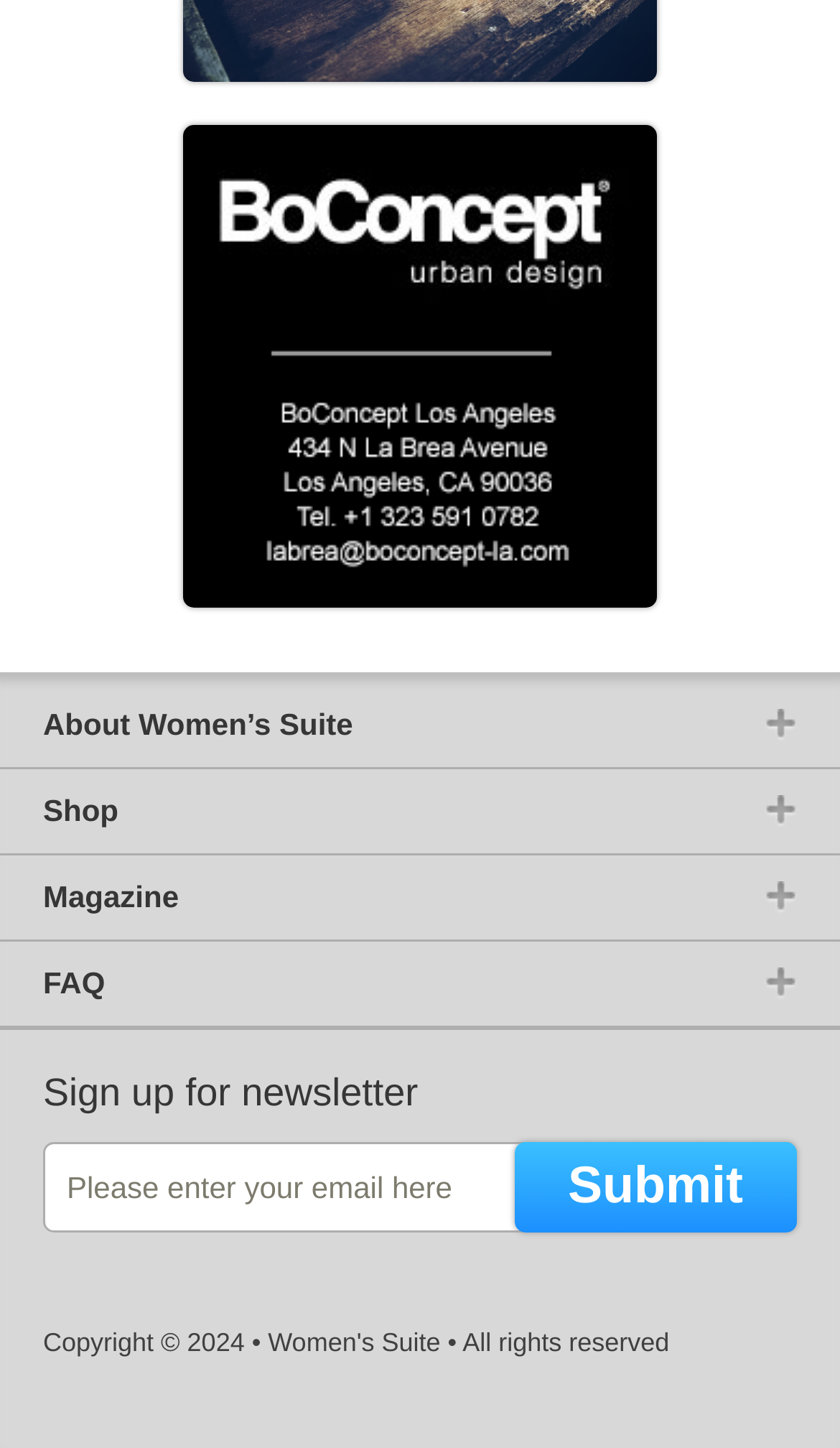Please provide the bounding box coordinate of the region that matches the element description: FAQ. Coordinates should be in the format (top-left x, top-left y, bottom-right x, bottom-right y) and all values should be between 0 and 1.

[0.051, 0.651, 0.949, 0.709]